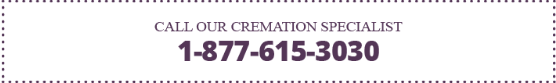What is the purpose of the call-to-action?
Please answer the question with a detailed and comprehensive explanation.

The call-to-action is designed to provide immediate support and guidance for those seeking cremation services, reflecting the compassionate approach of the organization. It encourages individuals to reach out to the cremation specialist for more information or to discuss their needs and options.